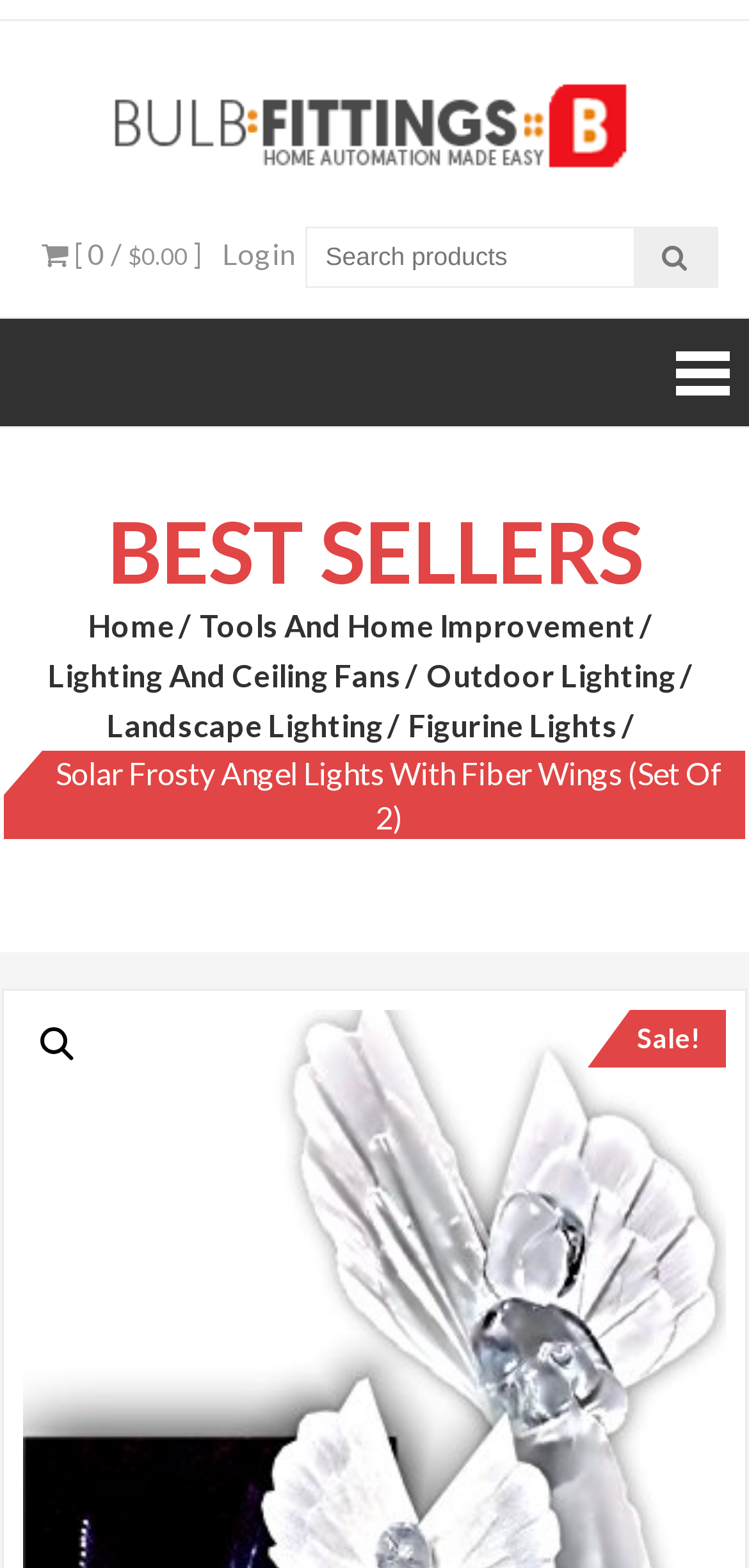Use a single word or phrase to respond to the question:
Is the search bar located at the top of the page?

Yes